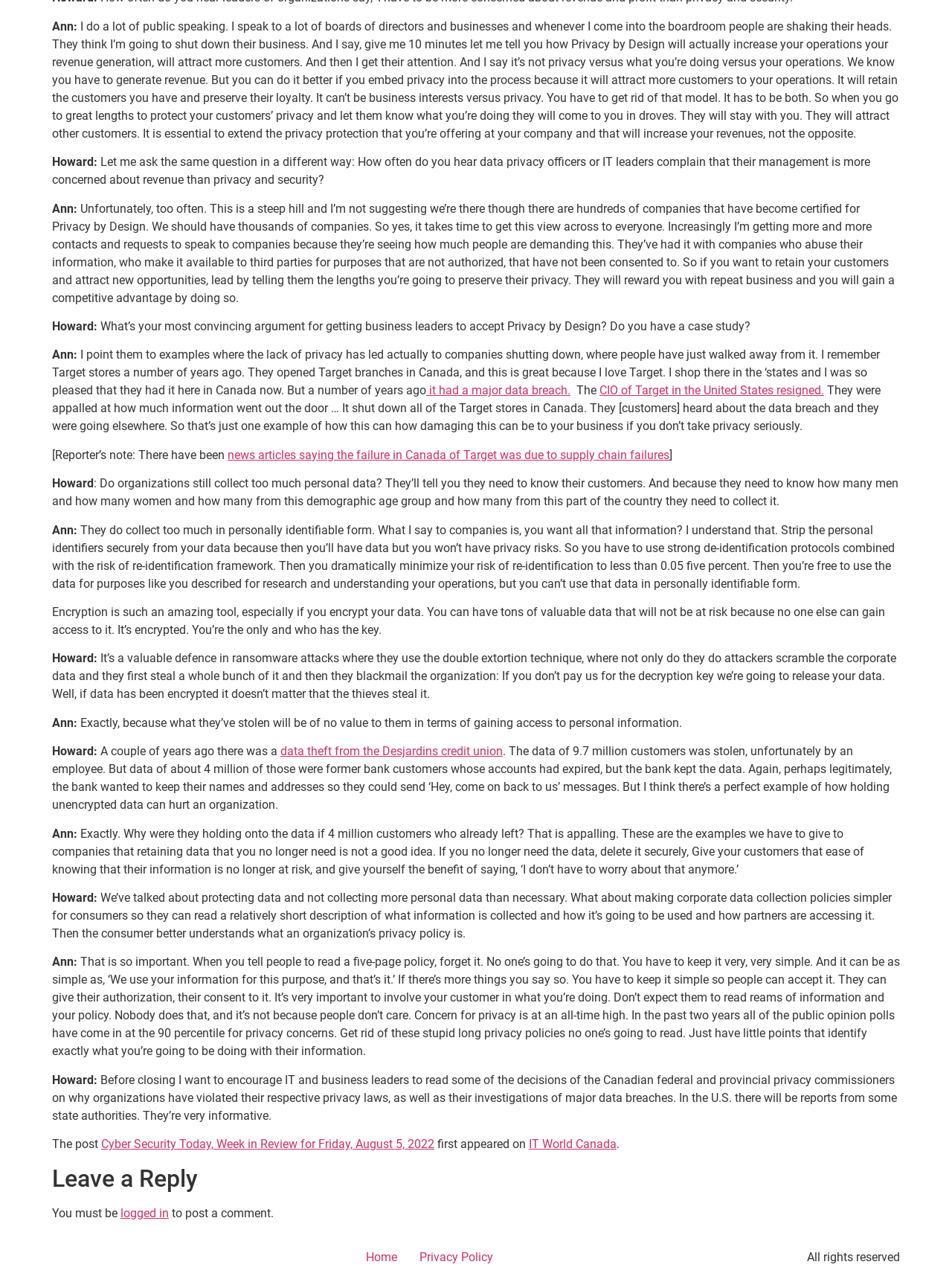Can you find the bounding box coordinates for the element that needs to be clicked to execute this instruction: "Click the link to log in to post a comment"? The coordinates should be given as four float numbers between 0 and 1, i.e., [left, top, right, bottom].

[0.127, 0.941, 0.177, 0.952]